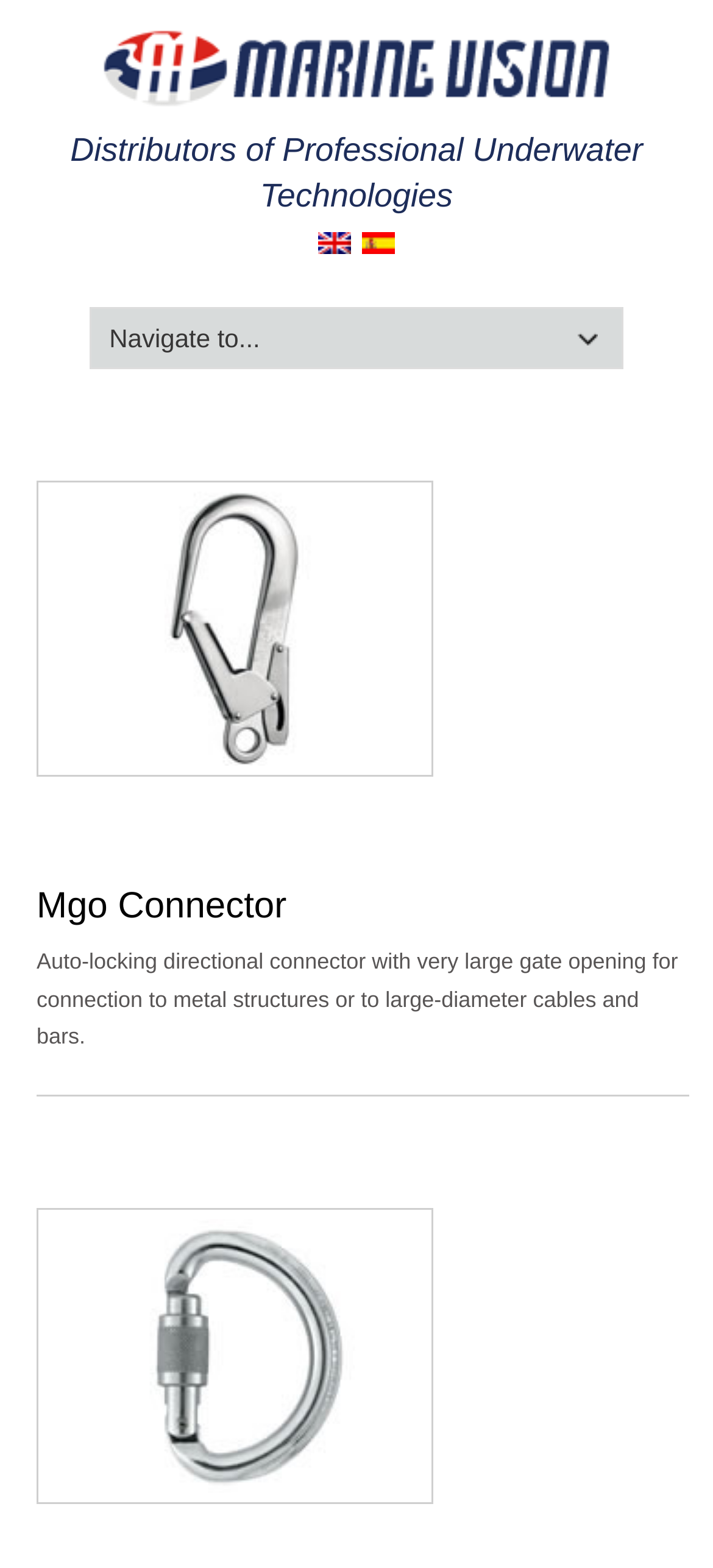What is the name of the connector with a large gate opening?
Examine the screenshot and reply with a single word or phrase.

Mgo Connector